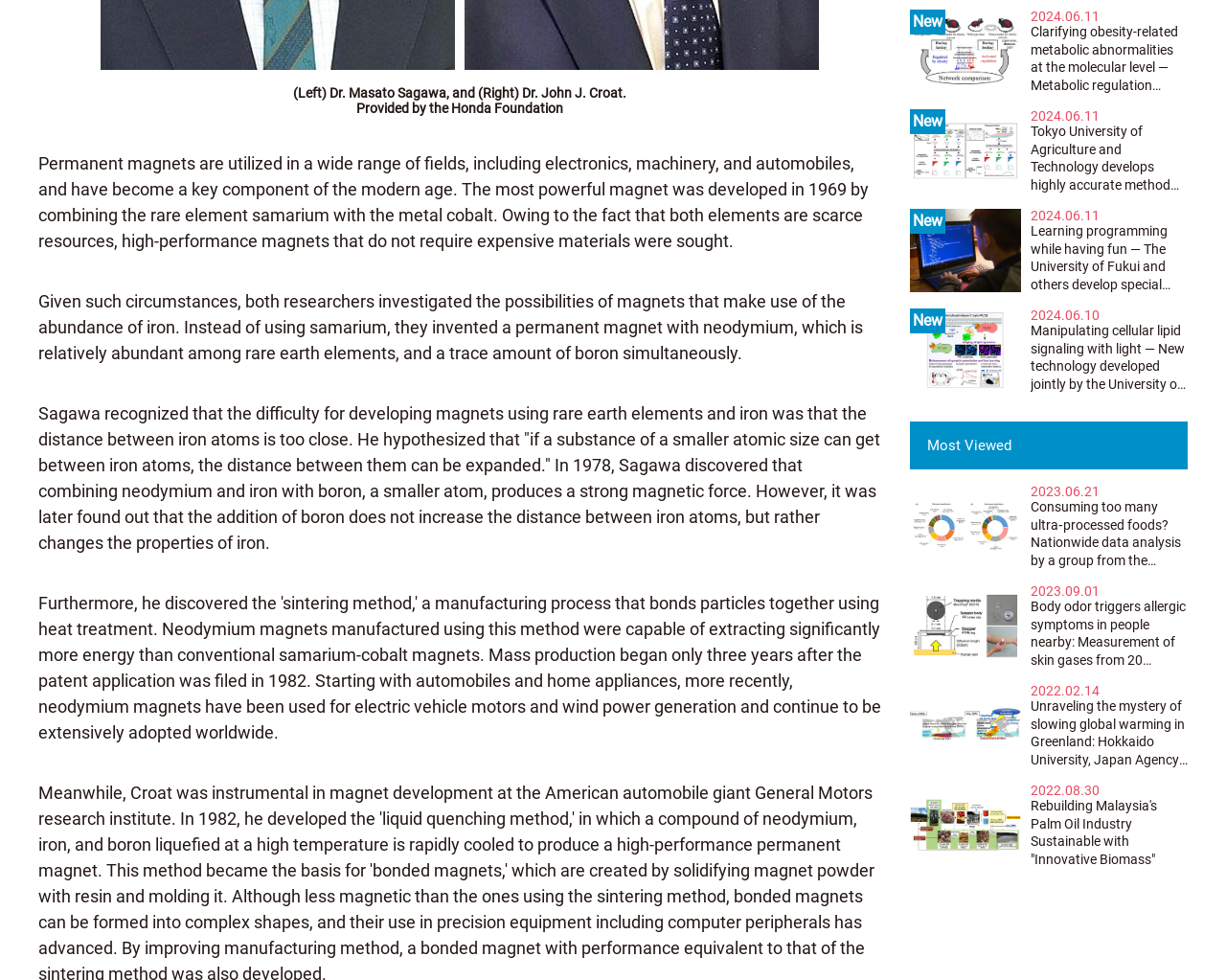What is the topic of the article '2022.02.14 Unraveling the mystery of slowing global warming in Greenland: Hokkaido University, Japan Agency for Marine-Earth Science and Technology (JAMSTEC)'?
Using the information from the image, give a concise answer in one word or a short phrase.

Energy & Environment